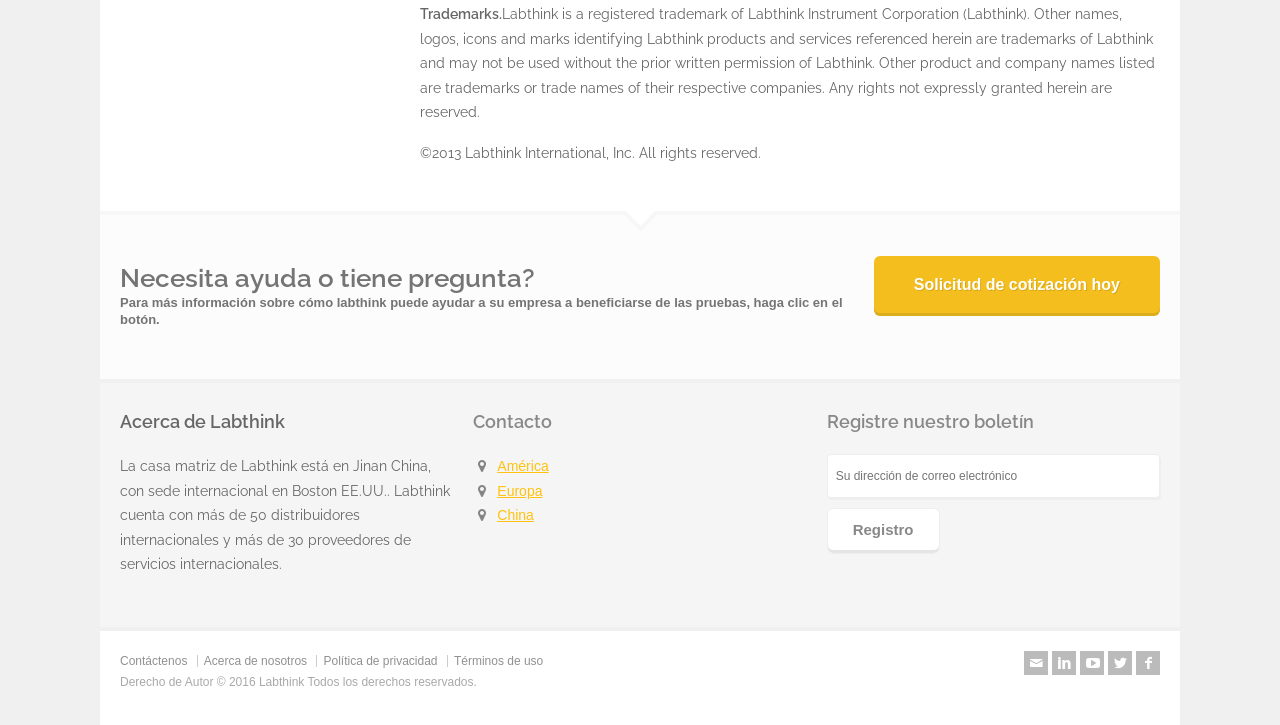Using details from the image, please answer the following question comprehensively:
What regions are listed for contact information?

The 'Contact' section lists three regions for contact information: America, Europe, and China, each with a corresponding link.